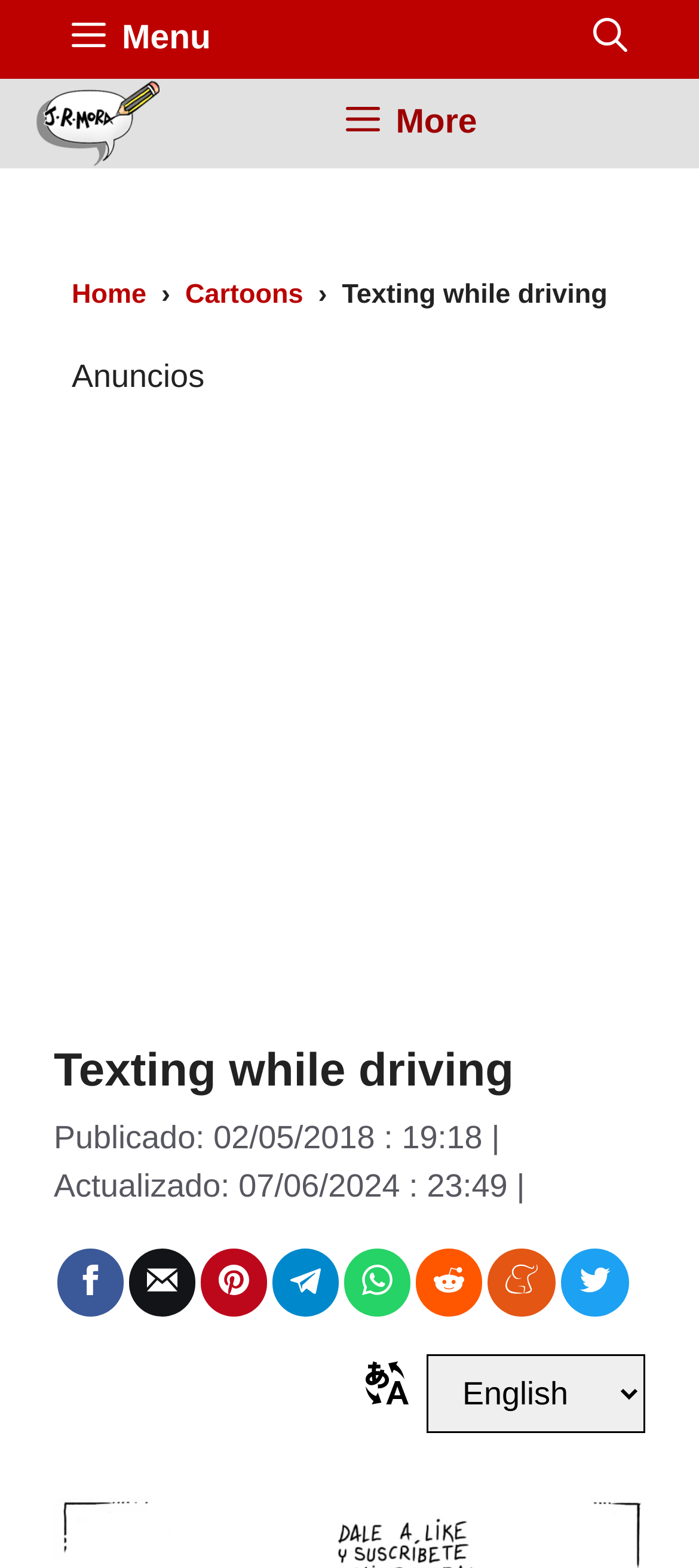Find the headline of the webpage and generate its text content.

Texting while driving